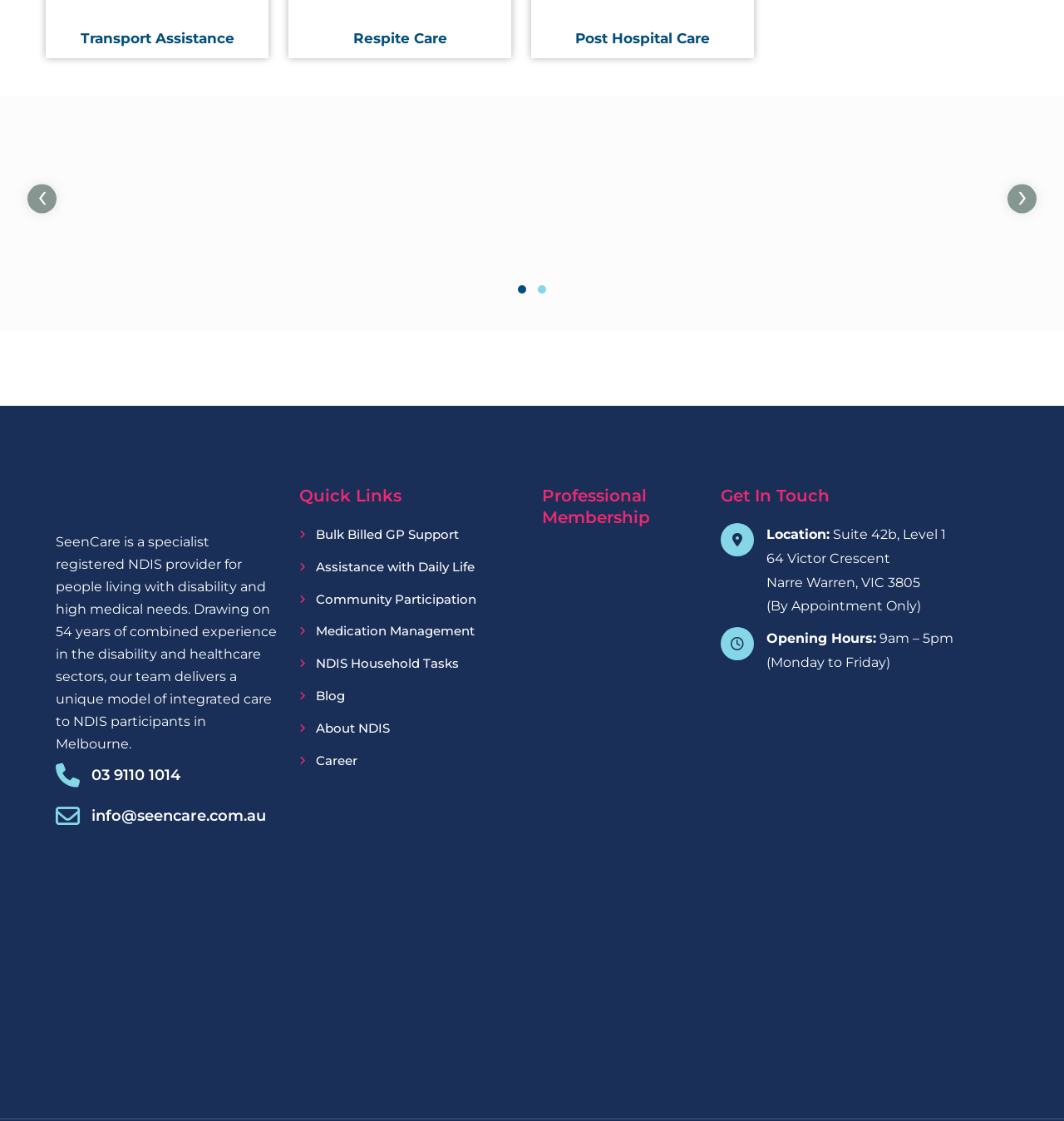Answer the question below using just one word or a short phrase: 
What is SeenCare's contact information?

03 9110 1014